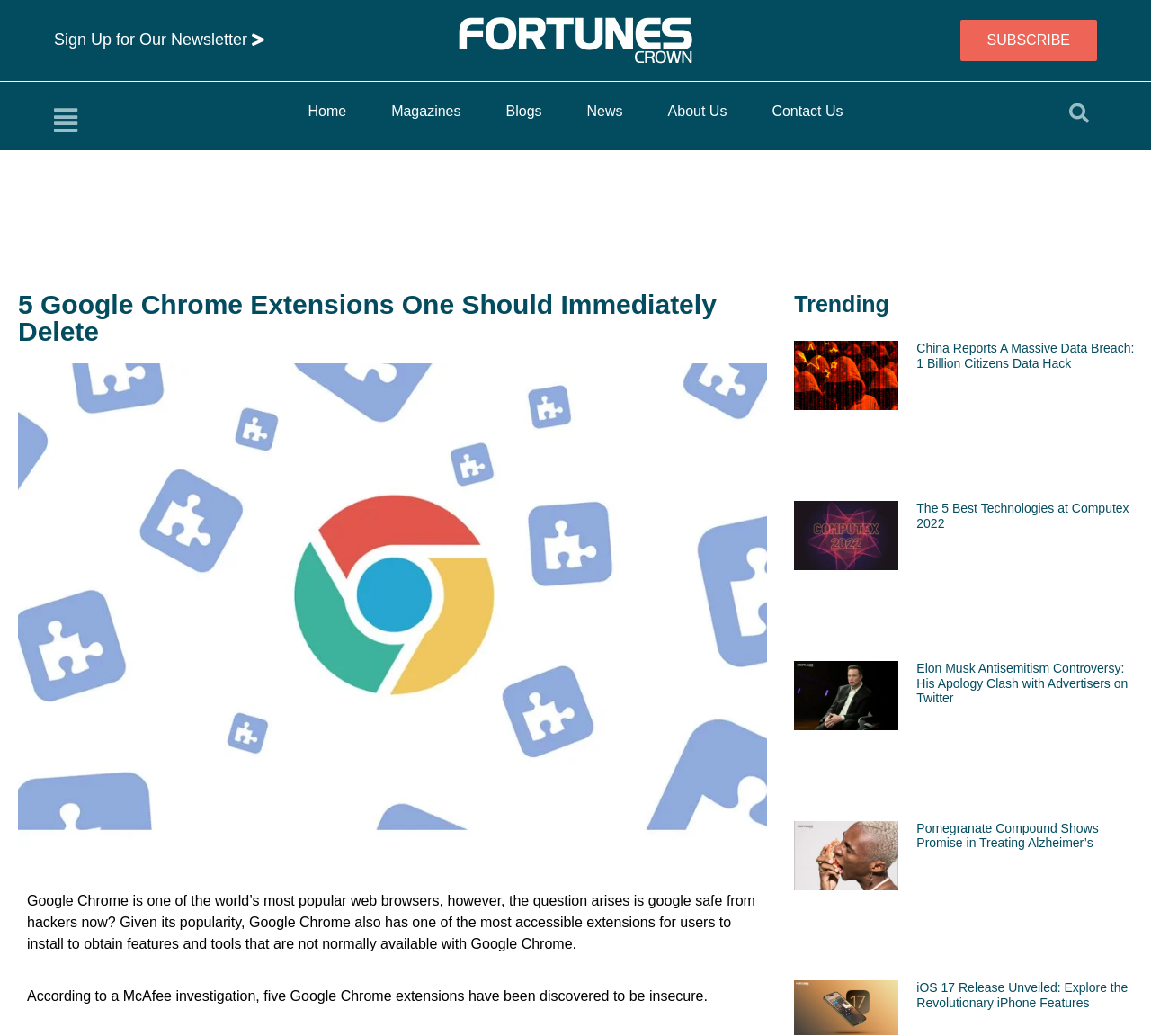What type of content is listed under 'Trending'?
From the image, respond using a single word or phrase.

News articles